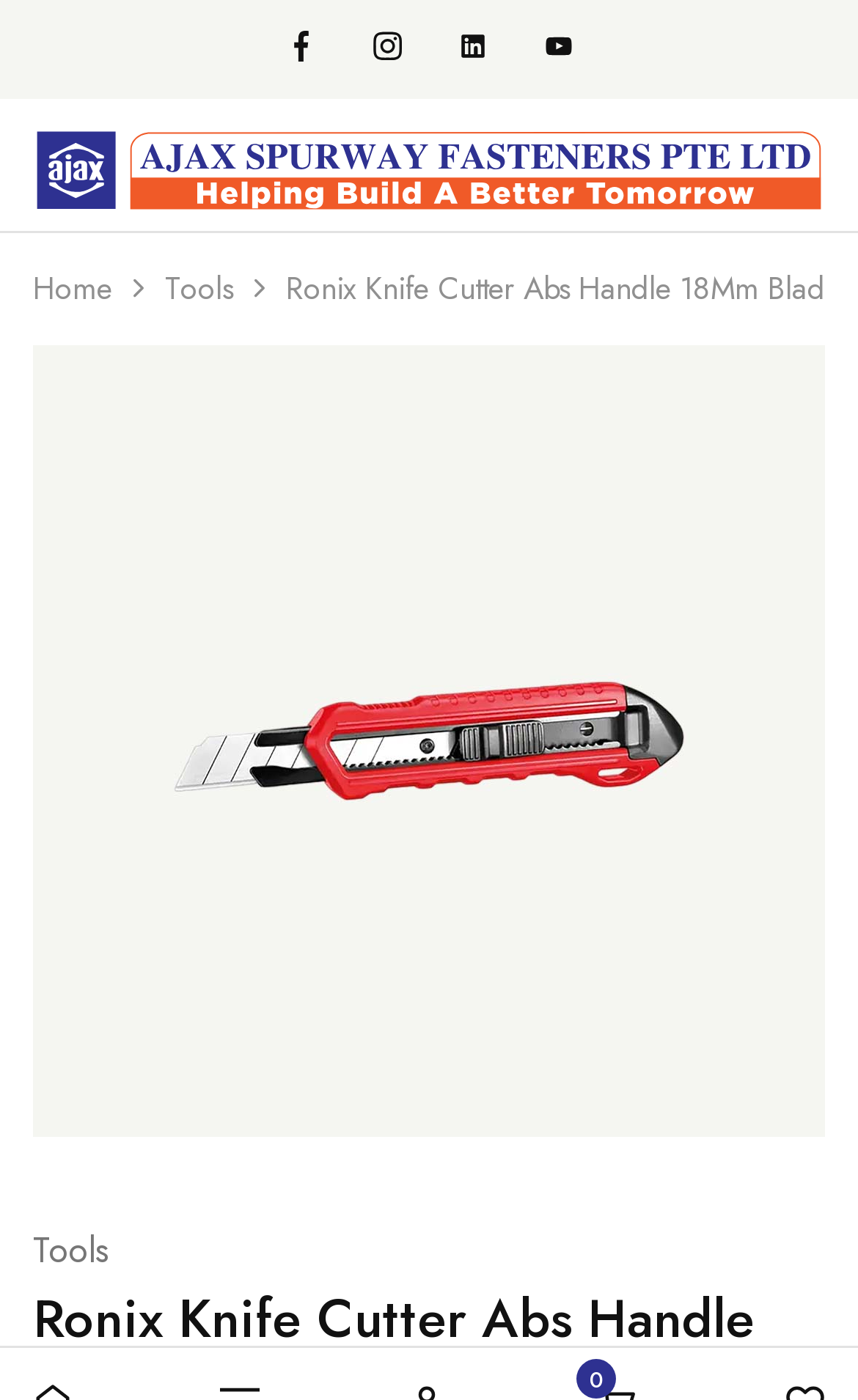Provide a comprehensive description of the webpage.

The webpage appears to be a product page for the "Ronix Knife Cutter Abs Handle 18Mm Blade" from Ajax Spurway Fasteners. At the top, there are four links aligned horizontally, taking up about a third of the screen width. Below these links, there is a prominent link to "Ajax Spurway Fasteners" accompanied by an image of the same name, spanning almost the entire screen width.

To the left of the screen, there are three vertical links: "Home", "Tools", and another "Tools" link at the bottom. The main product title, "Ronix Knife Cutter Abs Handle 18Mm Blade", is displayed prominently in the middle of the screen.

Below the product title, there is a large figure that takes up most of the screen, containing an image and a link. The image is likely a product image, and the link may be related to the product or the manufacturer. At the very bottom of the screen, there is another "Tools" link. Overall, the webpage has a simple layout with a focus on the product information and related links.